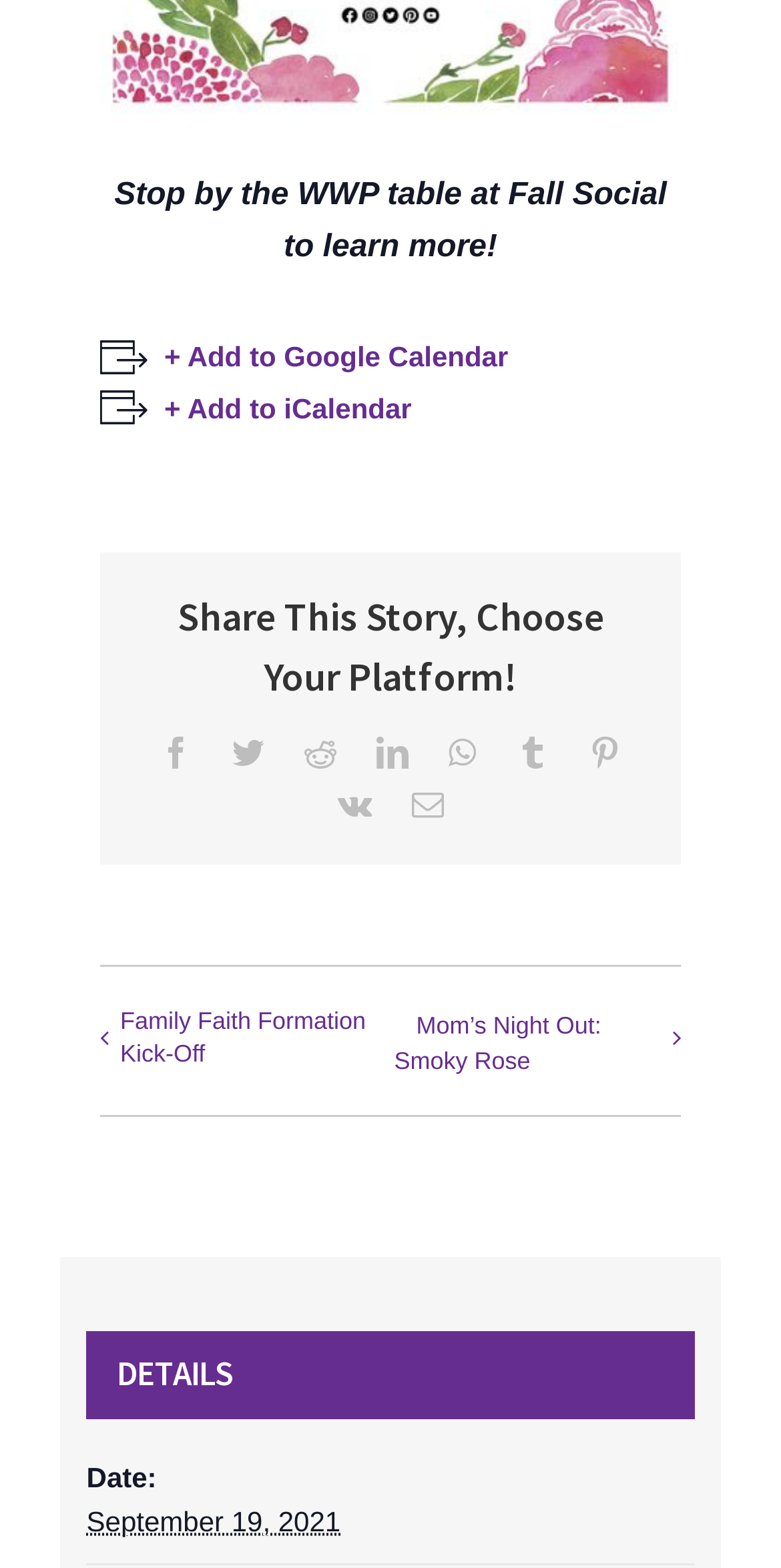Please indicate the bounding box coordinates of the element's region to be clicked to achieve the instruction: "Learn more about Mom’s Night Out". Provide the coordinates as four float numbers between 0 and 1, i.e., [left, top, right, bottom].

[0.505, 0.642, 0.846, 0.686]